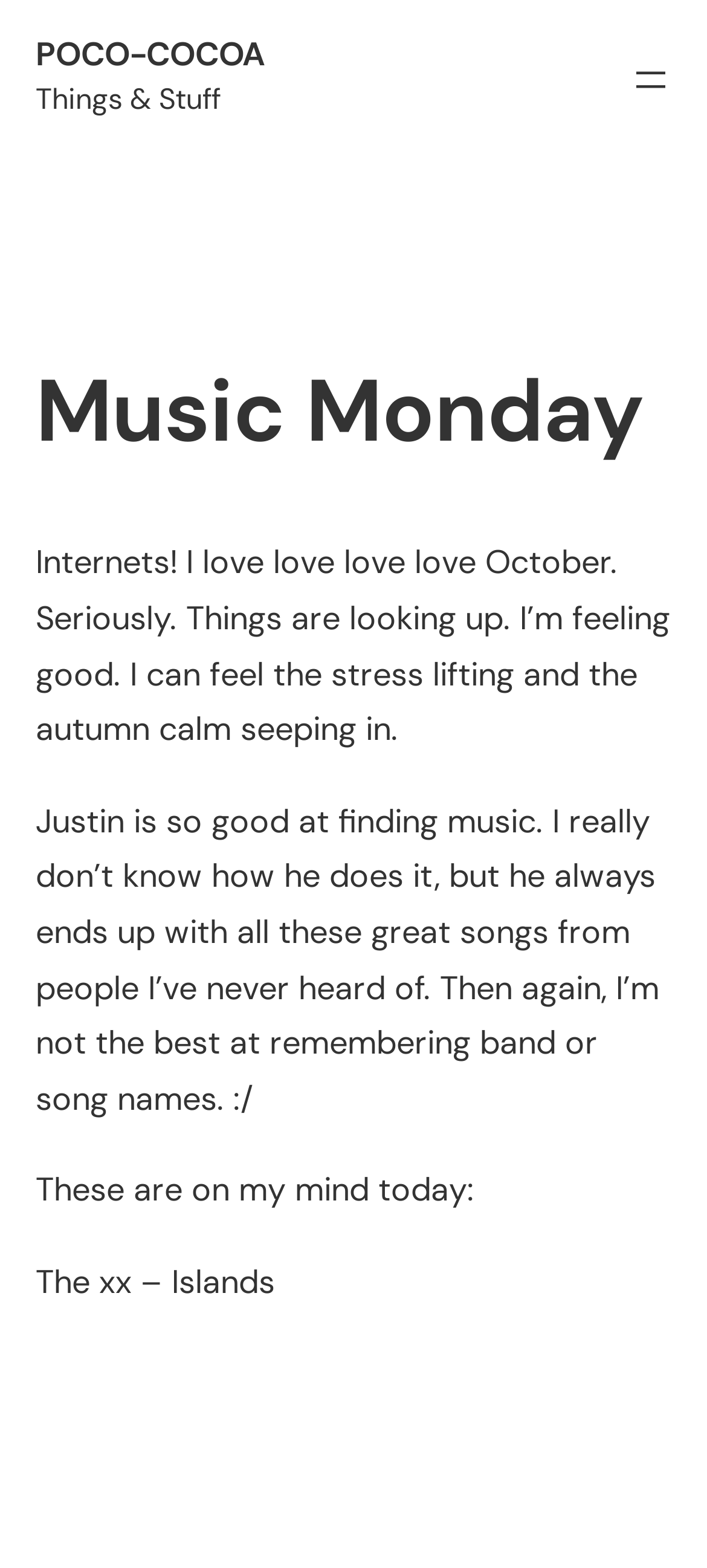From the details in the image, provide a thorough response to the question: What is the name of the blog?

The name of the blog can be determined by looking at the heading element 'POCO-COCOA' which is a prominent element on the webpage, indicating that it is the title of the blog.